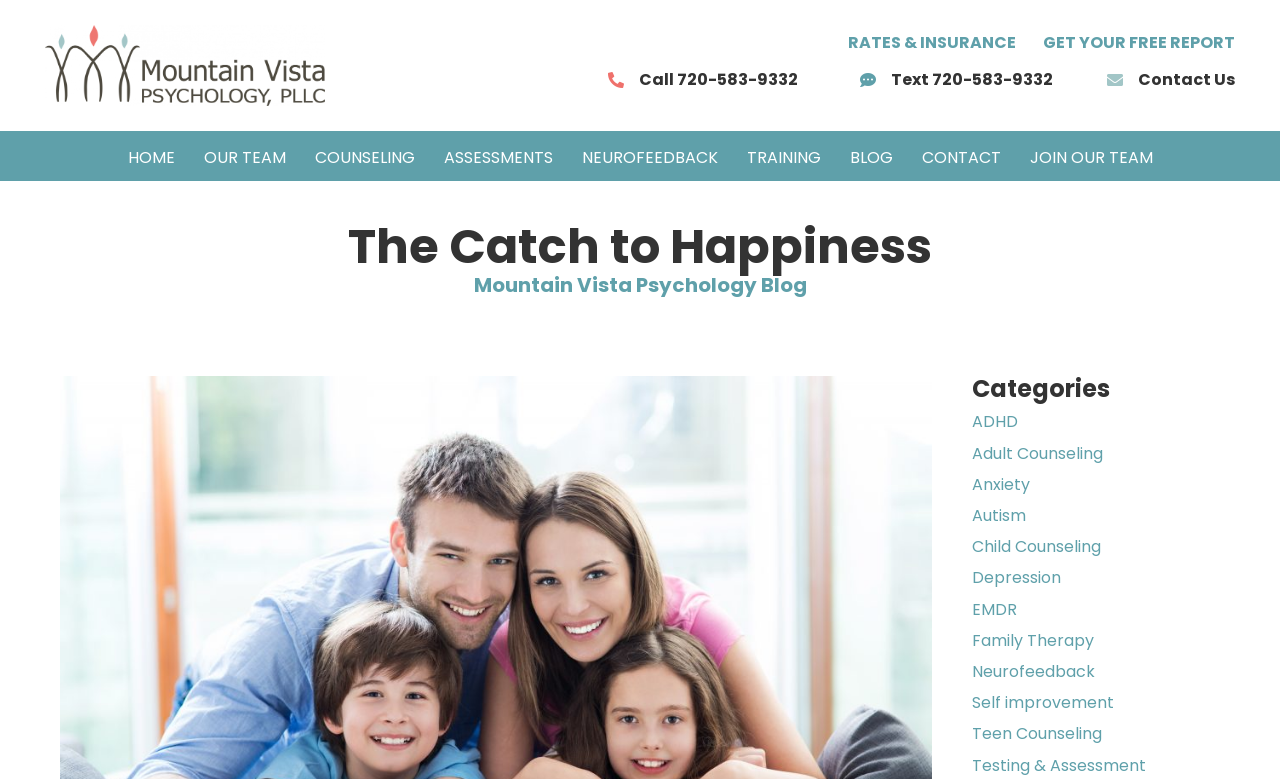Find the bounding box coordinates of the element's region that should be clicked in order to follow the given instruction: "View the blog". The coordinates should consist of four float numbers between 0 and 1, i.e., [left, top, right, bottom].

[0.653, 0.187, 0.708, 0.22]